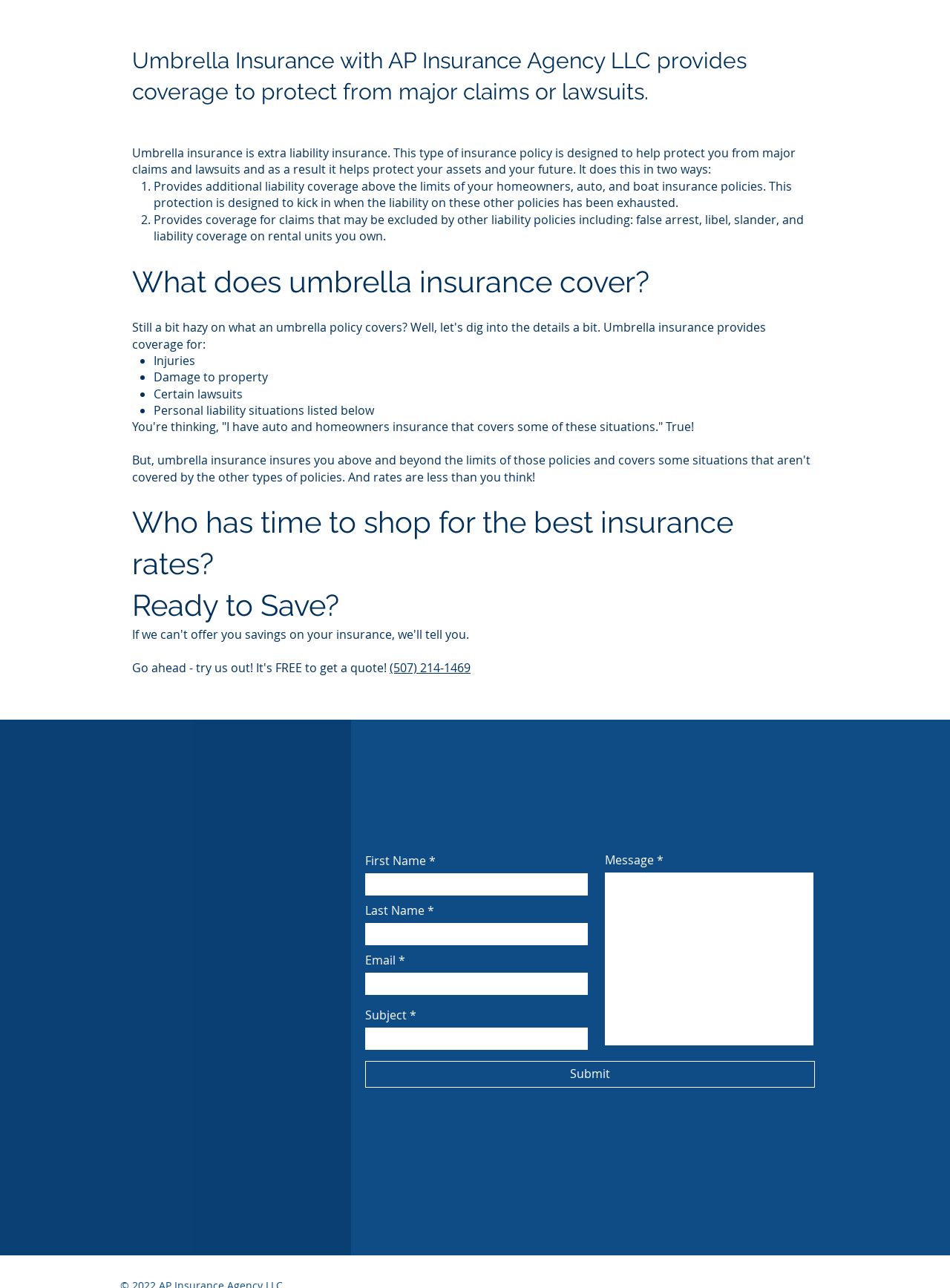Please determine the bounding box coordinates for the UI element described here. Use the format (top-left x, top-left y, bottom-right x, bottom-right y) with values bounded between 0 and 1: Submit

[0.384, 0.823, 0.858, 0.844]